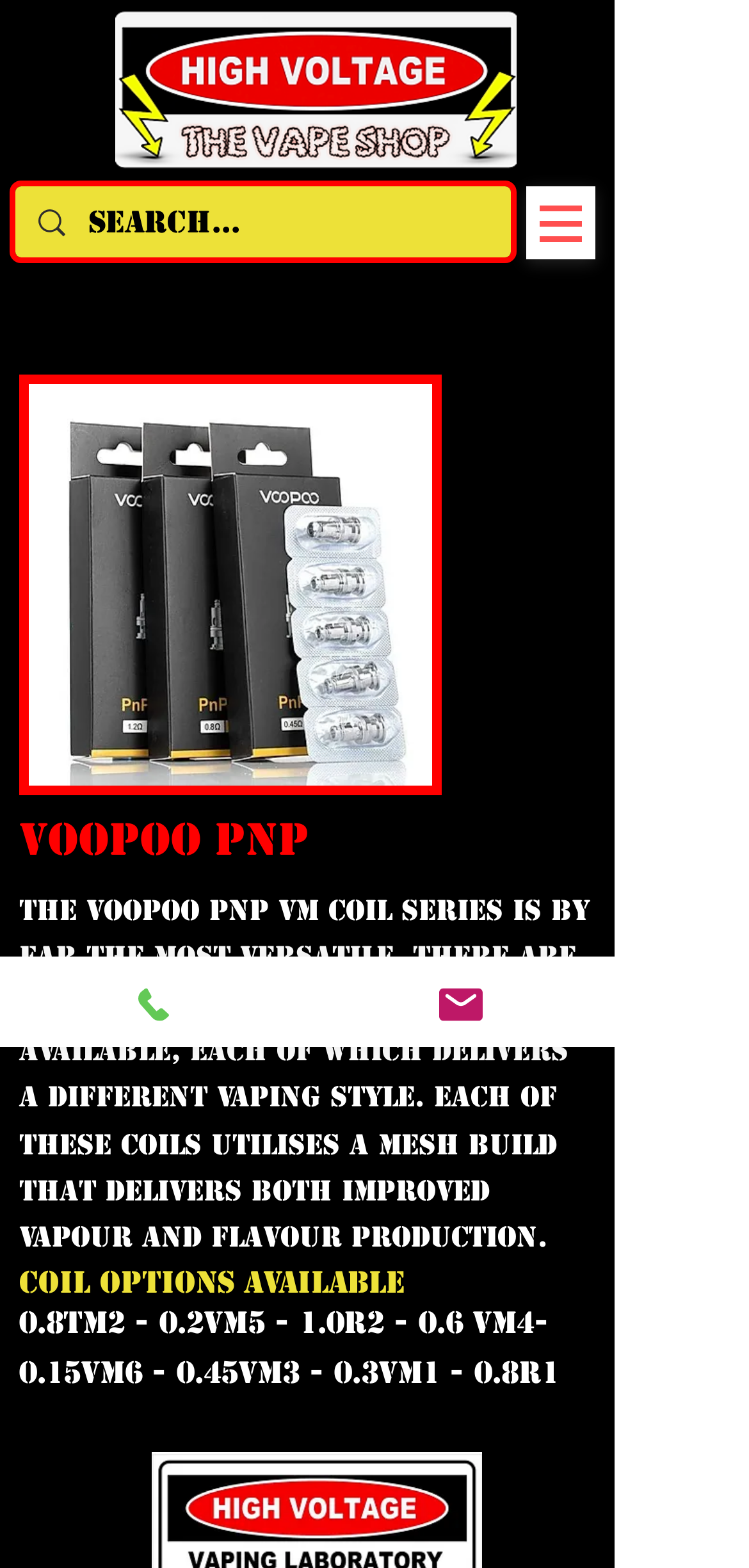Use a single word or phrase to answer the question: How many coil options are available?

Multiple